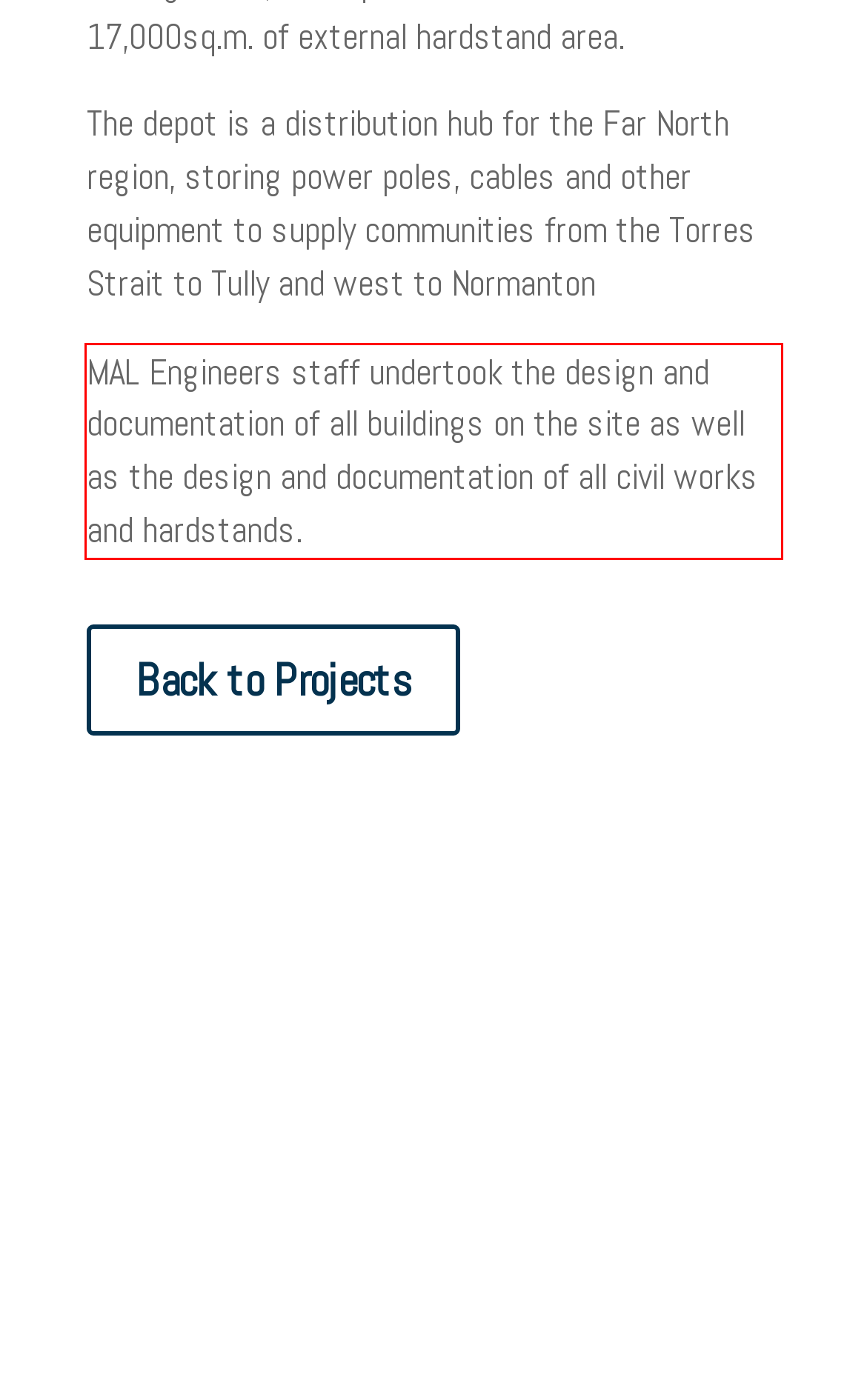Given a screenshot of a webpage, locate the red bounding box and extract the text it encloses.

MAL Engineers staff undertook the design and documentation of all buildings on the site as well as the design and documentation of all civil works and hardstands.